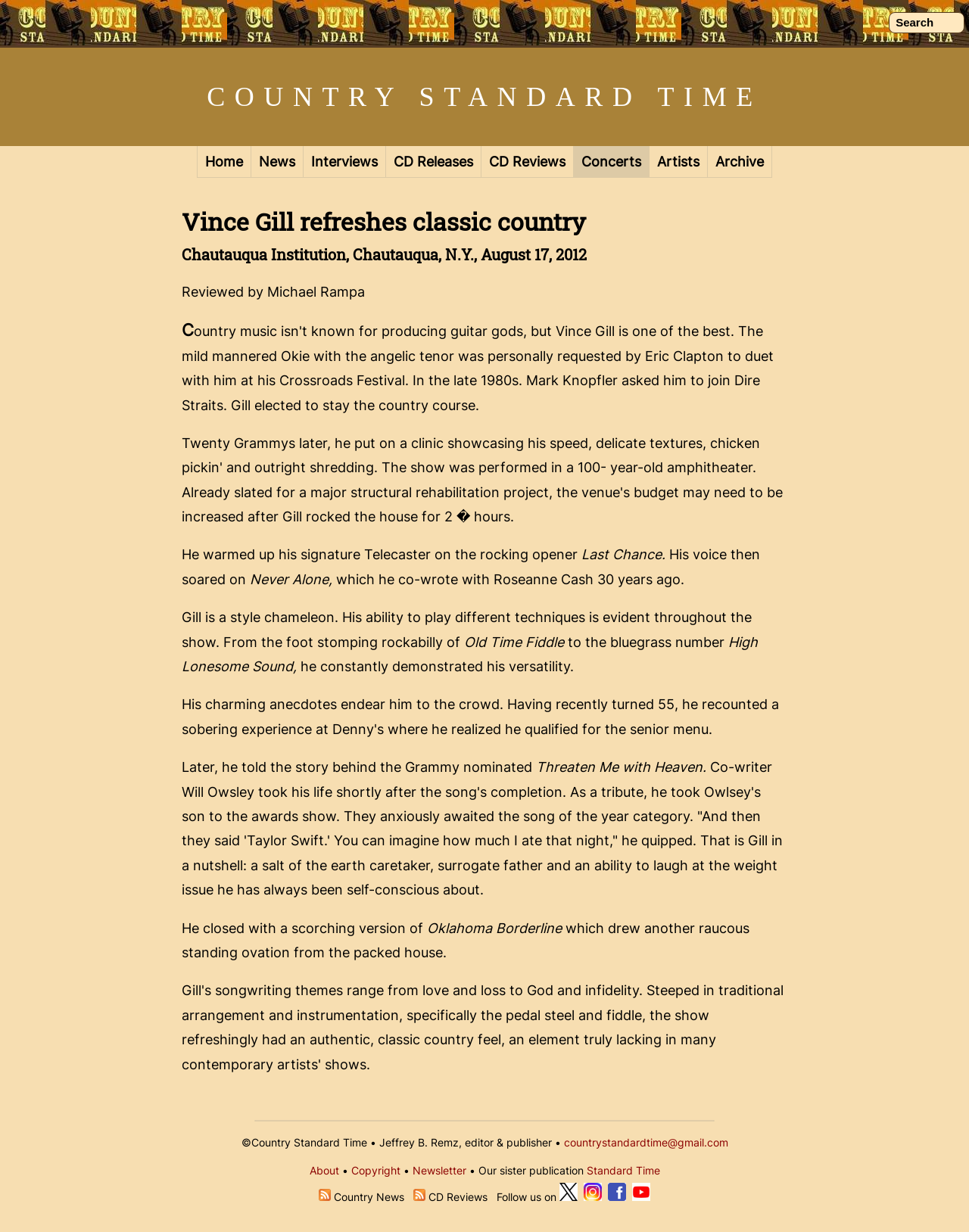Identify the bounding box coordinates for the UI element described by the following text: "CD Reviews". Provide the coordinates as four float numbers between 0 and 1, in the format [left, top, right, bottom].

[0.497, 0.119, 0.592, 0.144]